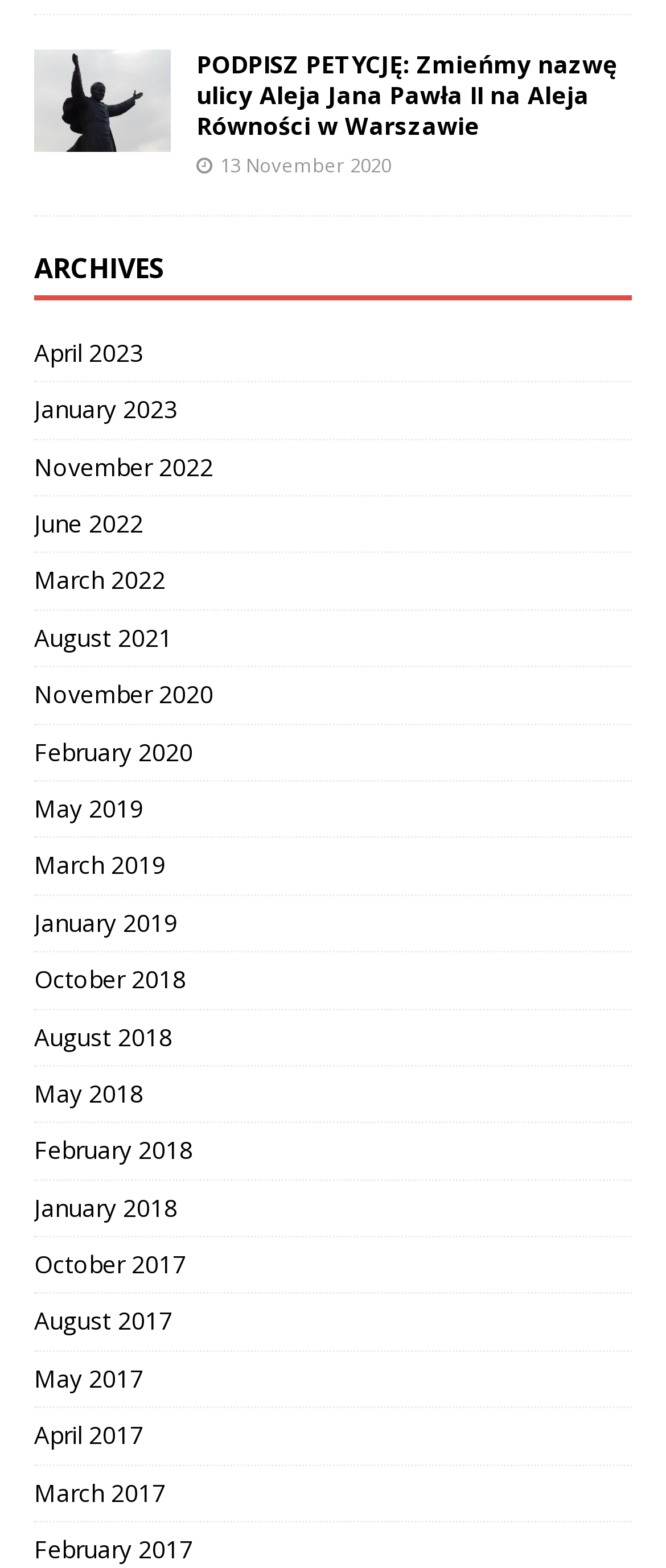Find the bounding box coordinates of the element to click in order to complete the given instruction: "Sign the petition."

[0.295, 0.03, 0.926, 0.091]